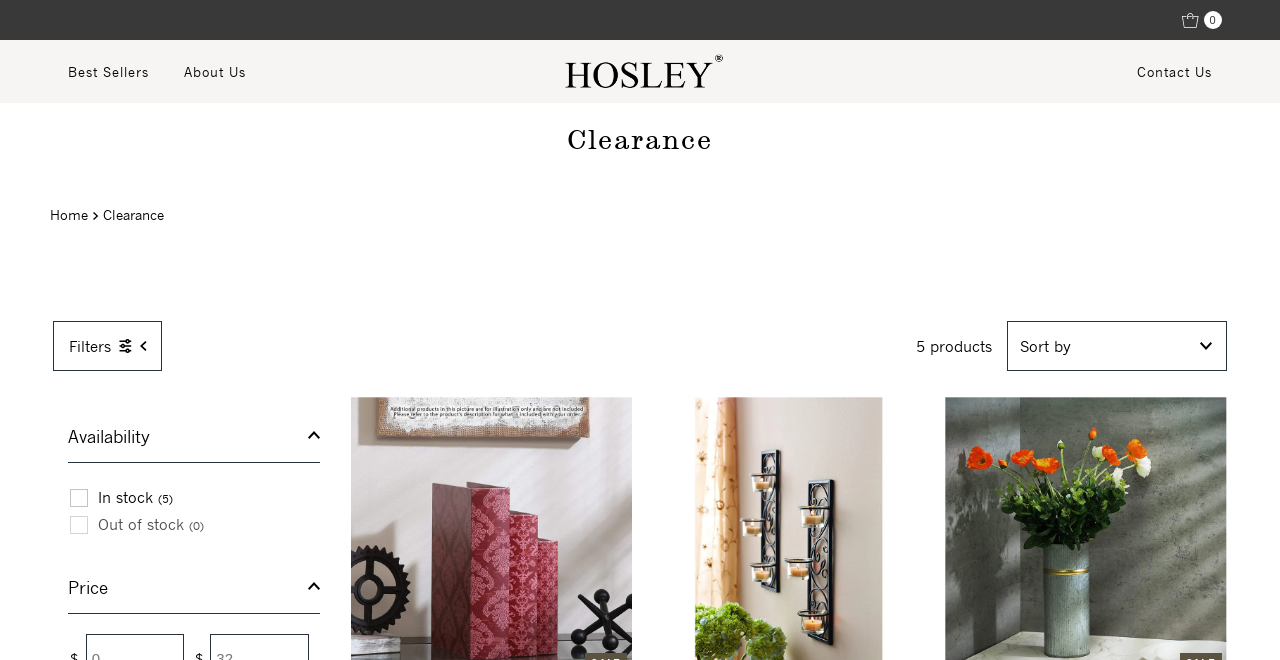Please identify the bounding box coordinates of the clickable area that will fulfill the following instruction: "Filter by Availability". The coordinates should be in the format of four float numbers between 0 and 1, i.e., [left, top, right, bottom].

[0.053, 0.625, 0.25, 0.702]